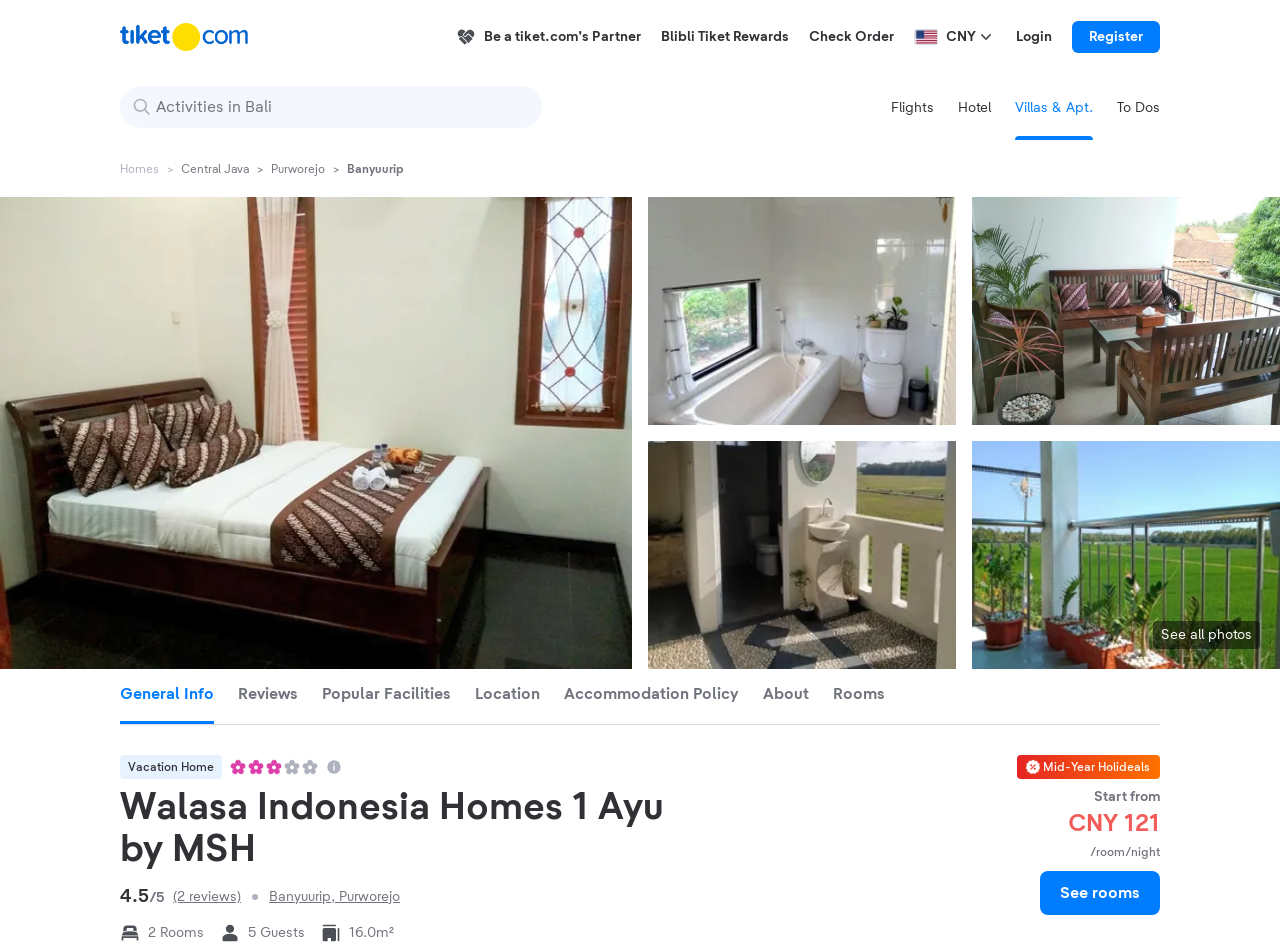How many guests can the room accommodate? Please answer the question using a single word or phrase based on the image.

5